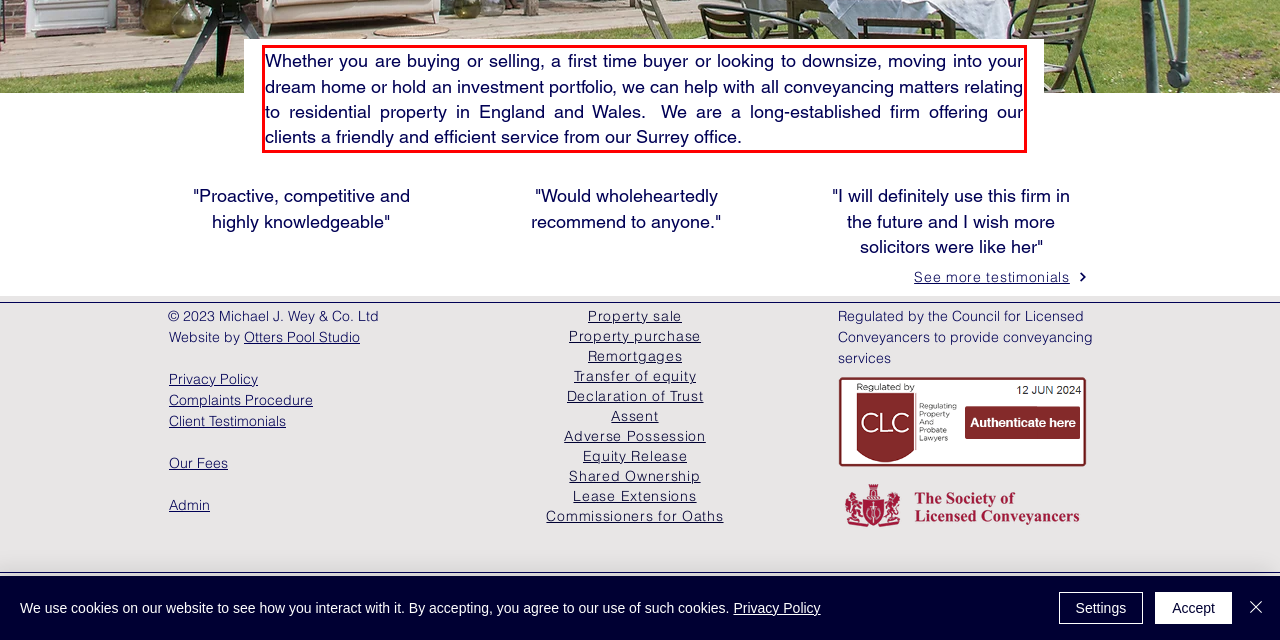Please analyze the screenshot of a webpage and extract the text content within the red bounding box using OCR.

Whether you are buying or selling, a first time buyer or looking to downsize, moving into your dream home or hold an investment portfolio, we can help with all conveyancing matters relating to residential property in England and Wales. We are a long-established firm offering our clients a friendly and efficient service from our Surrey office.